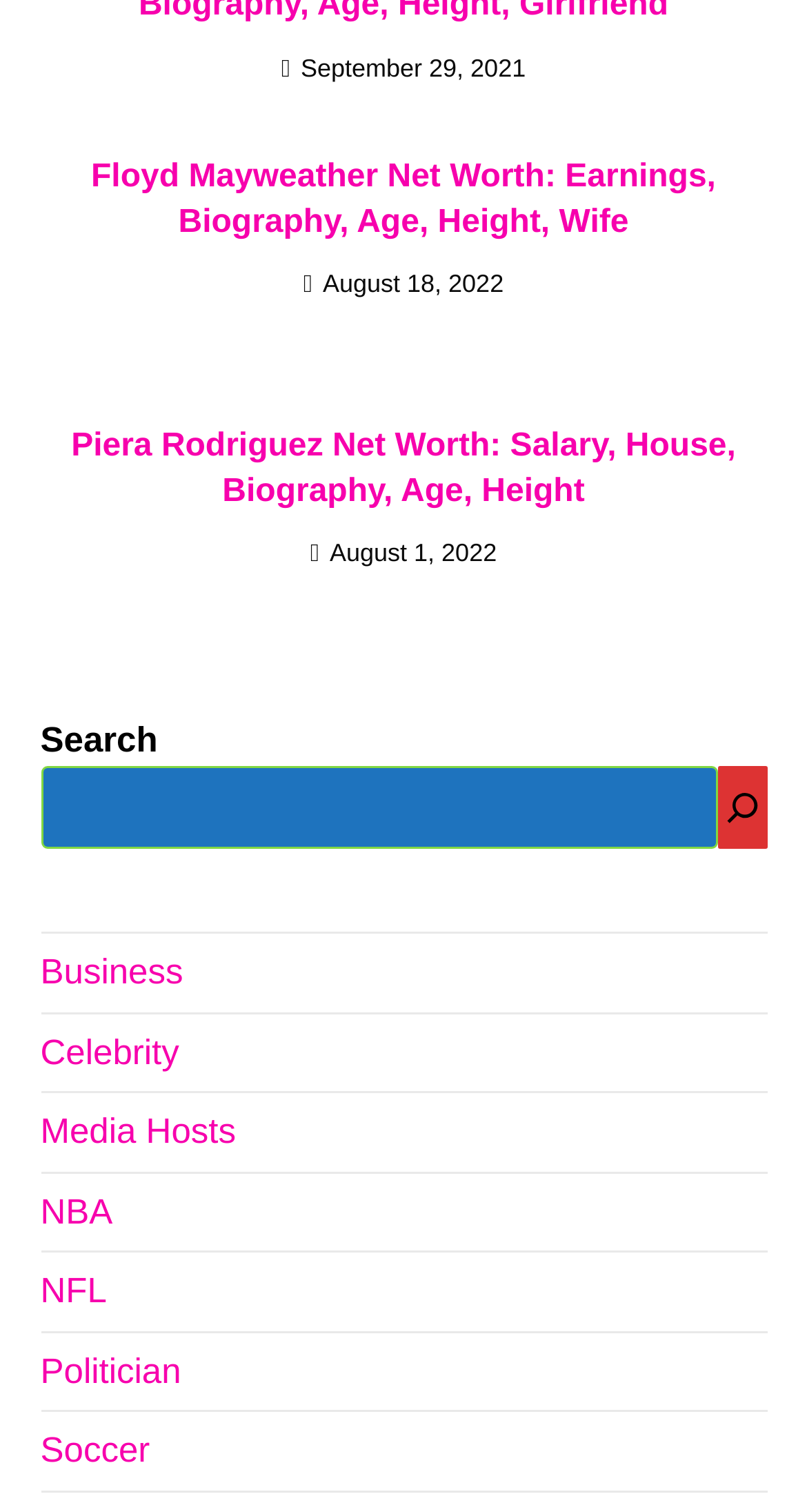How many articles are on the webpage? Based on the screenshot, please respond with a single word or phrase.

2